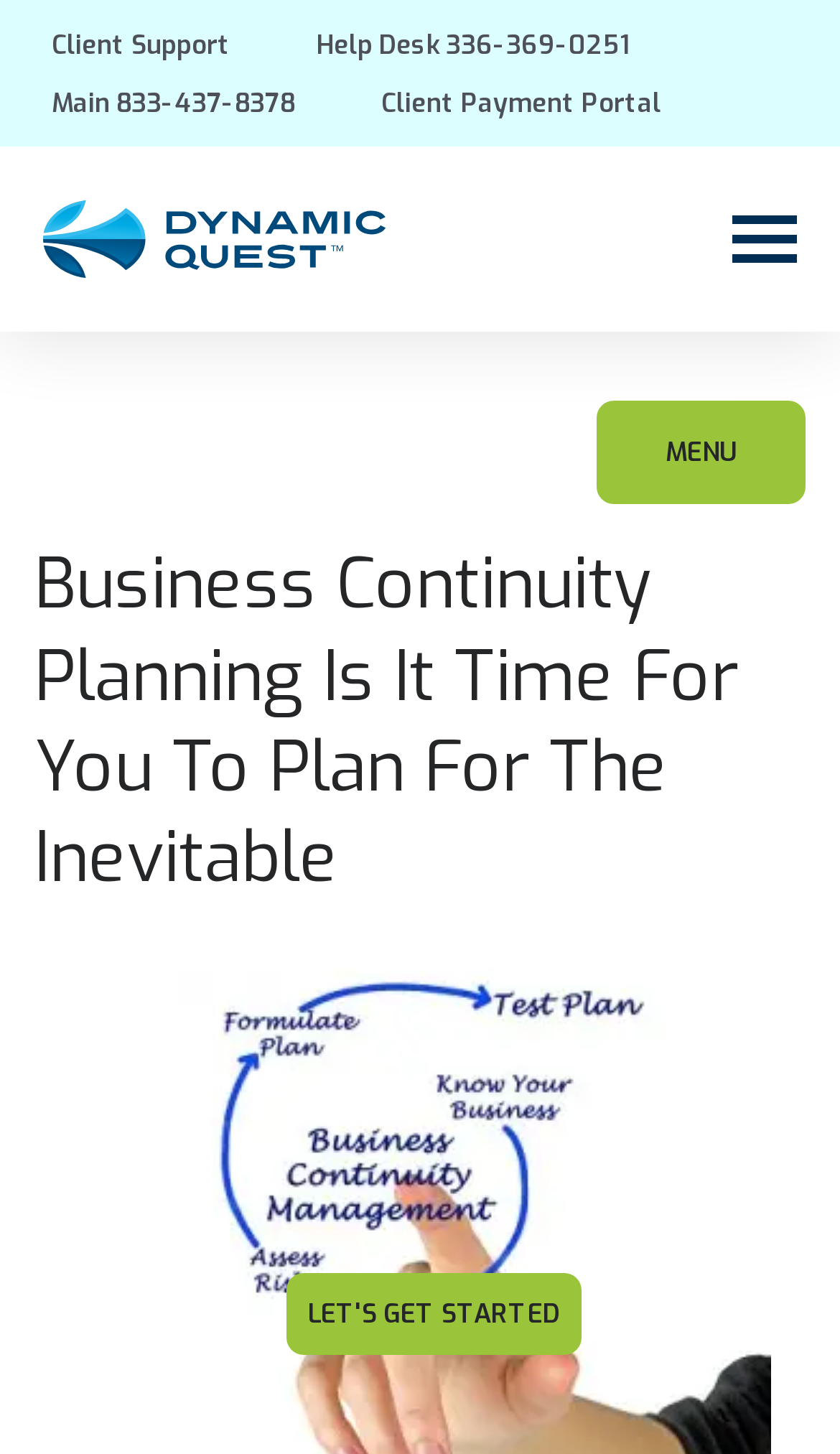Generate the text of the webpage's primary heading.

Business Continuity Planning Is It Time For You To Plan For The Inevitable